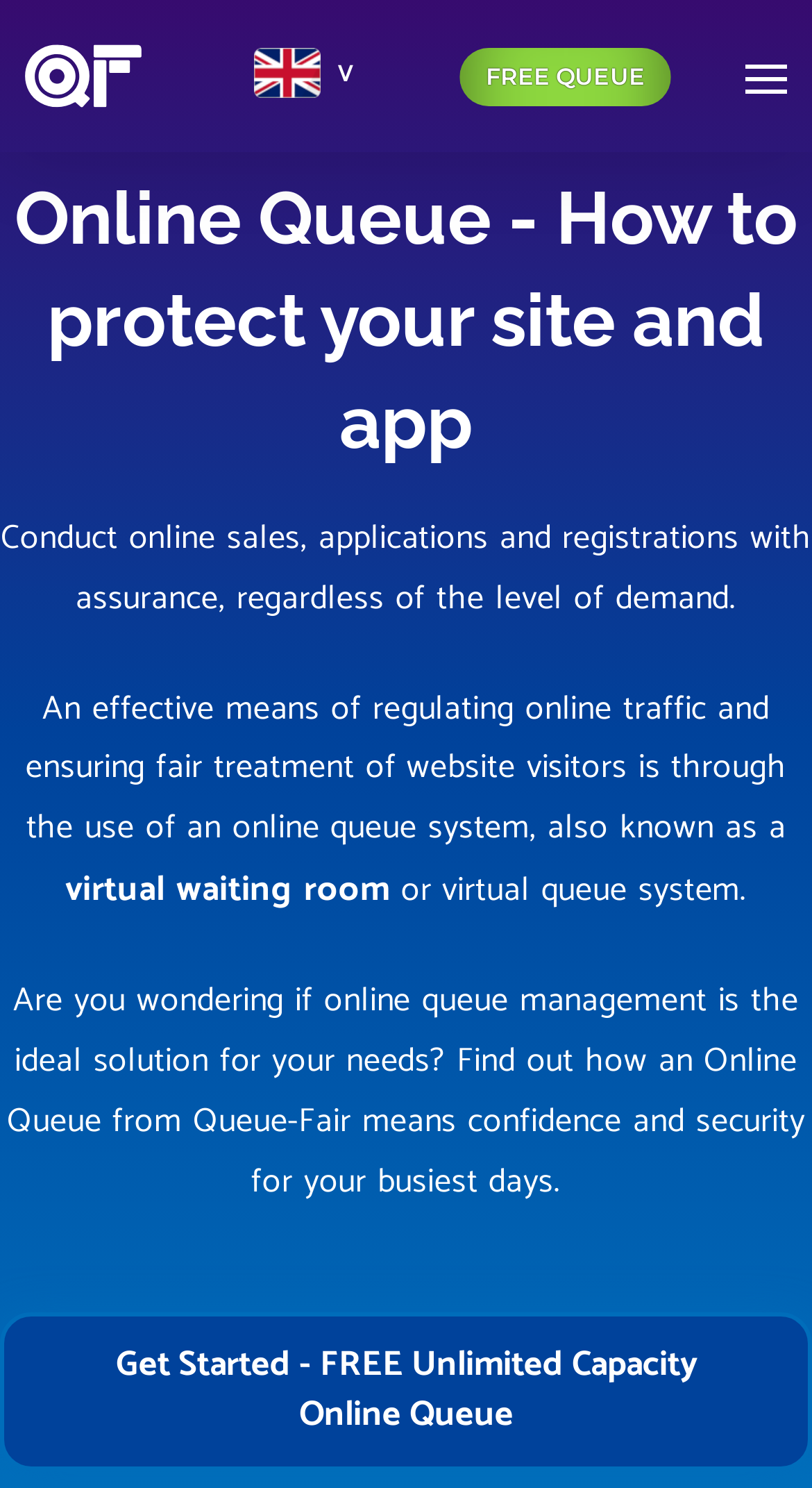Generate a thorough caption detailing the webpage content.

The webpage is about online queue management and its benefits in protecting websites from crashes during high-traffic periods. At the top left corner, there is a logo image with a link to the website's homepage. Next to the logo, there is a toggle navigation button. On the top right corner, there is a language selection button with an English flag icon and a dropdown menu.

Below the navigation section, there is a prominent heading that reads "Online Queue - How to protect your site and app". Underneath the heading, there is a brief description of the benefits of using an online queue system, which includes conducting online sales and registrations with assurance regardless of demand.

The webpage then explains the concept of online queue management, describing it as a means of regulating online traffic and ensuring fair treatment of website visitors. There is a link to learn more about virtual waiting rooms or virtual queue systems. Further down, there is a paragraph that asks if online queue management is the ideal solution for the user's needs, and invites them to find out how an online queue from Queue-Fair can provide confidence and security for their busiest days.

At the bottom of the page, there is a call-to-action button that reads "Get Started - FREE Unlimited Capacity Online Queue", encouraging users to try out the online queue system.